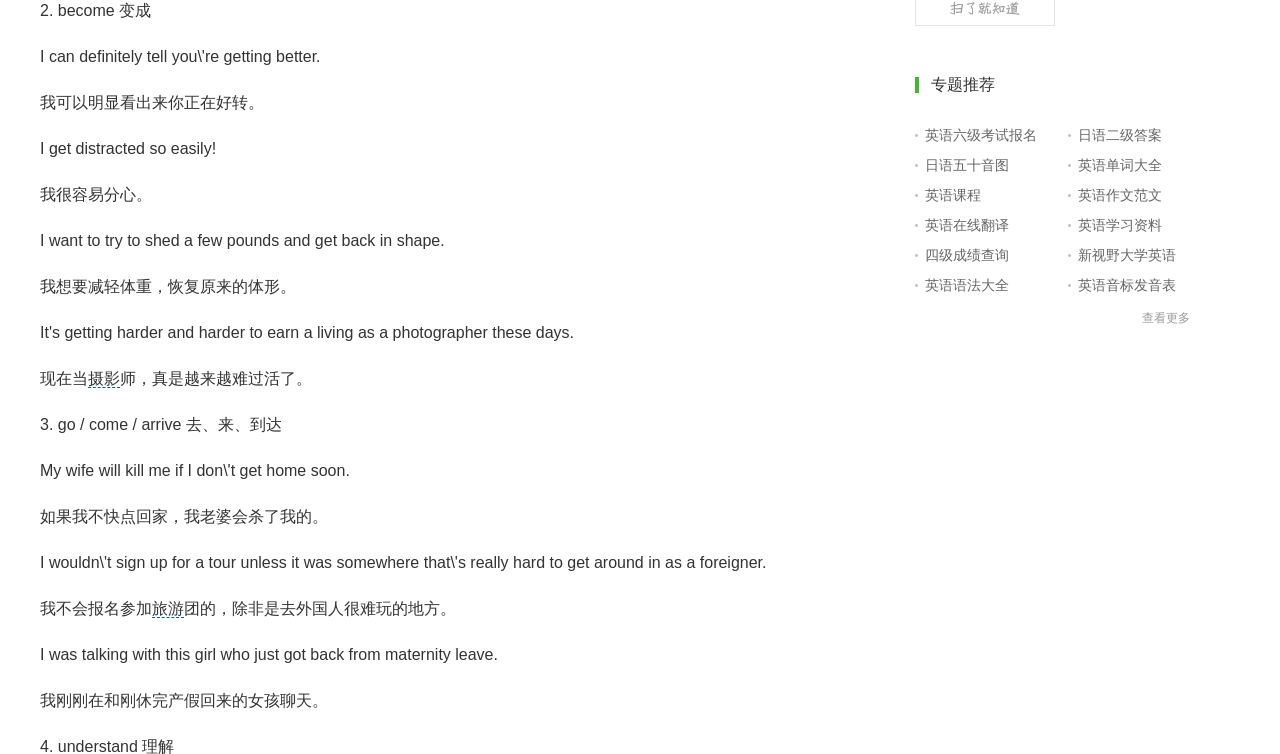Find the bounding box coordinates of the clickable area that will achieve the following instruction: "go to Netflix".

None